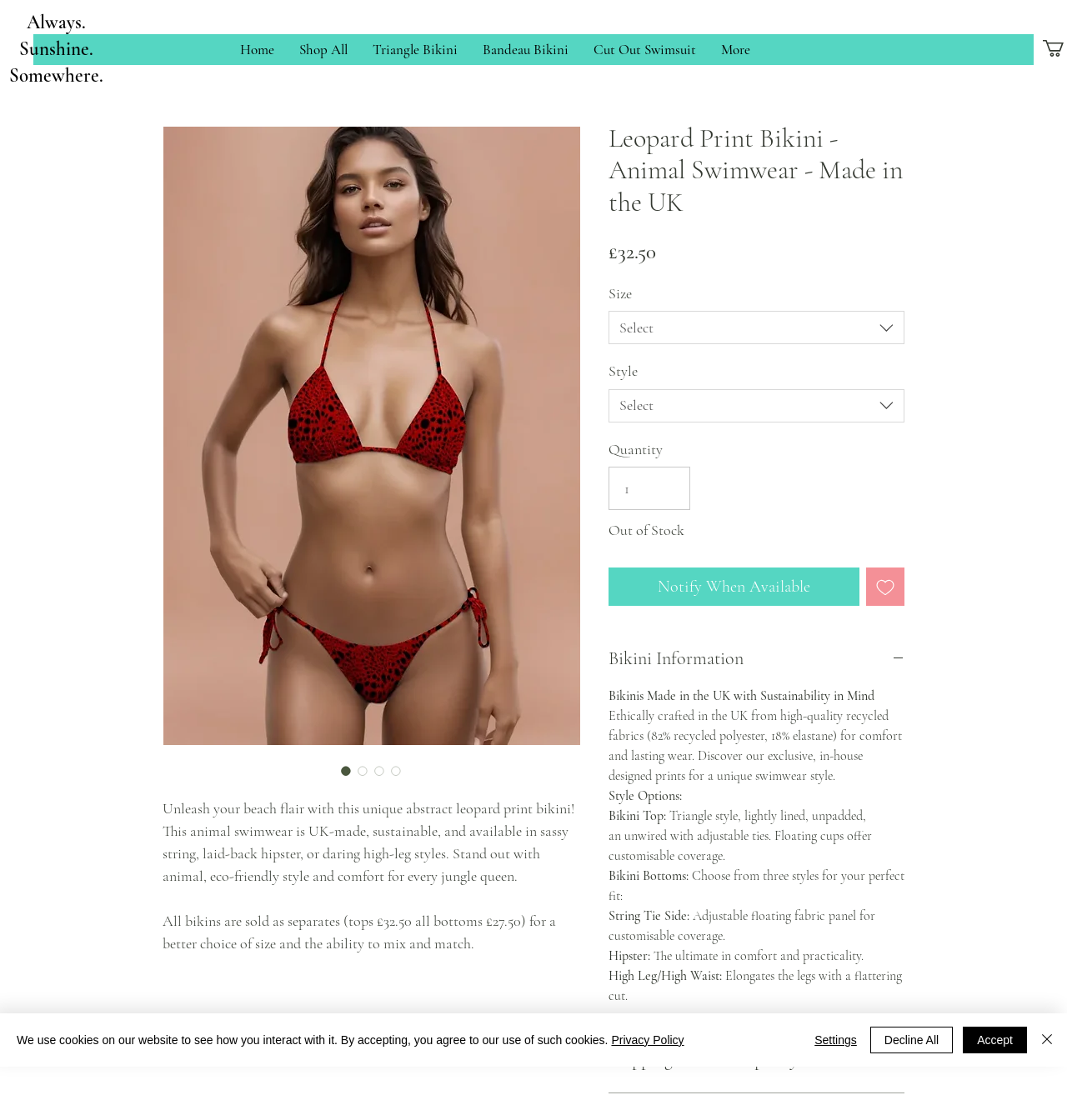Identify and provide the main heading of the webpage.

Leopard Print Bikini - Animal Swimwear - Made in the UK